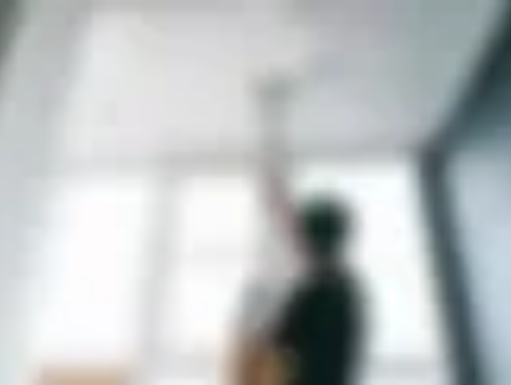Give a detailed account of what is happening in the image.

In this image, a painter is seen applying finishing touches to a ceiling, demonstrating the precision and care required in commercial painting projects. The figure is poised with an arm extended, wielding a paint roller to ensure an even coat on the surface above. Soft, natural light filters through large windows in the background, highlighting the professional setting and showcasing the importance of a well-lit workspace. This scene embodies the expertise and attention to detail that are essential in delivering quality results, especially in commercial settings where aesthetics and durability are priorities.